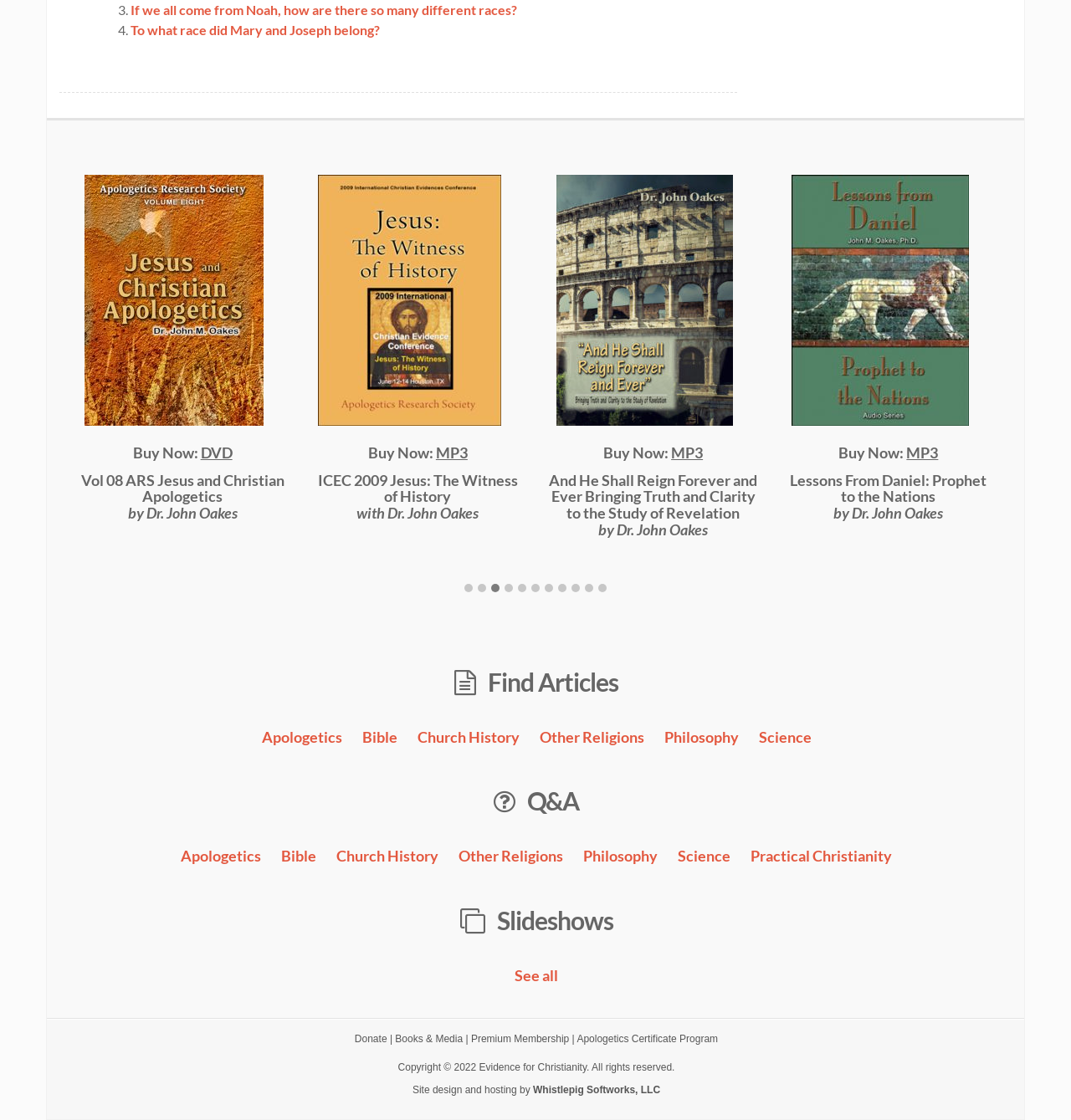Please locate the bounding box coordinates of the region I need to click to follow this instruction: "Click on the 'Book' link".

[0.14, 0.396, 0.173, 0.412]